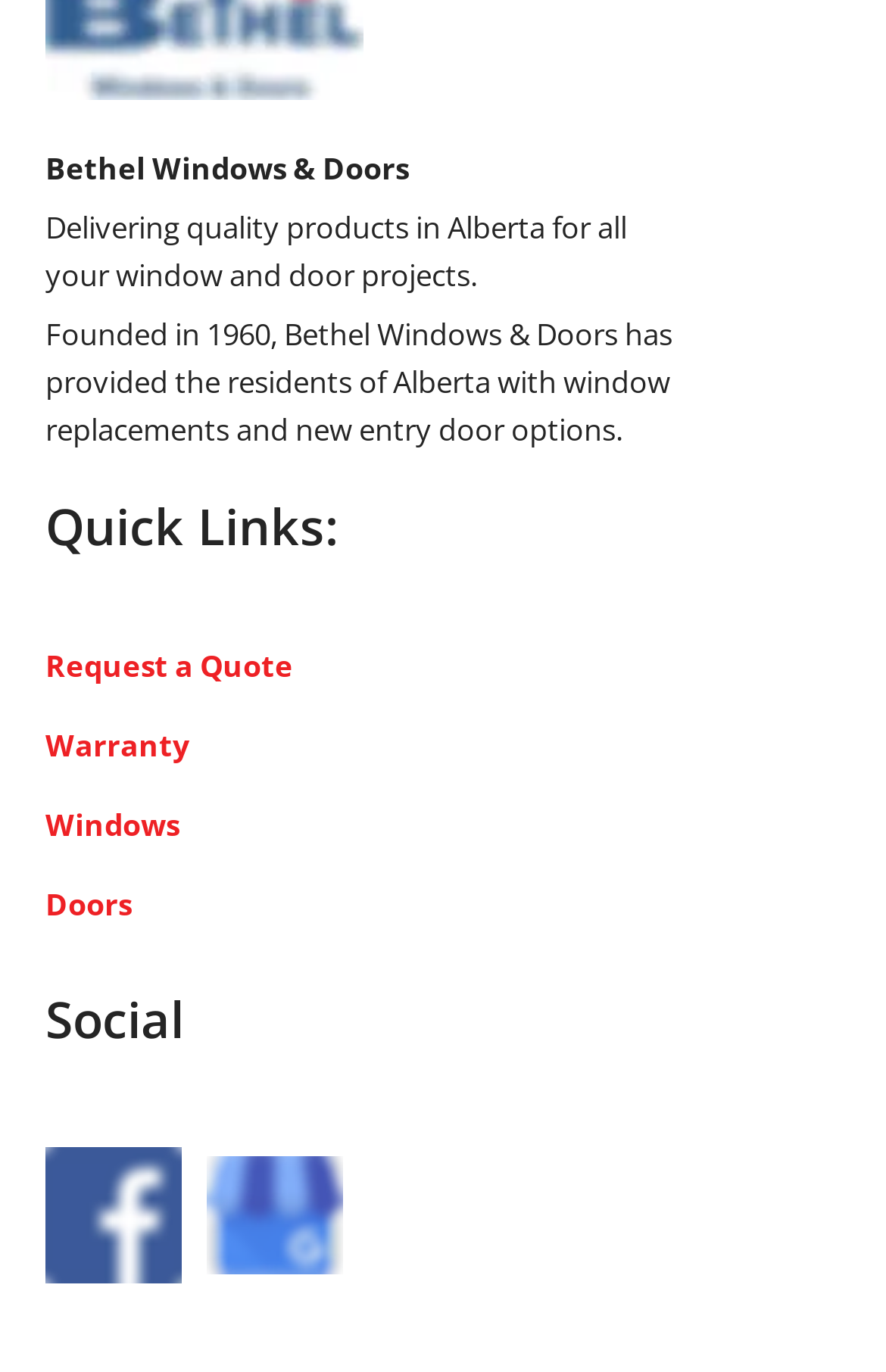Please respond in a single word or phrase: 
What is the purpose of the 'Request a Quote' link?

To request a quote